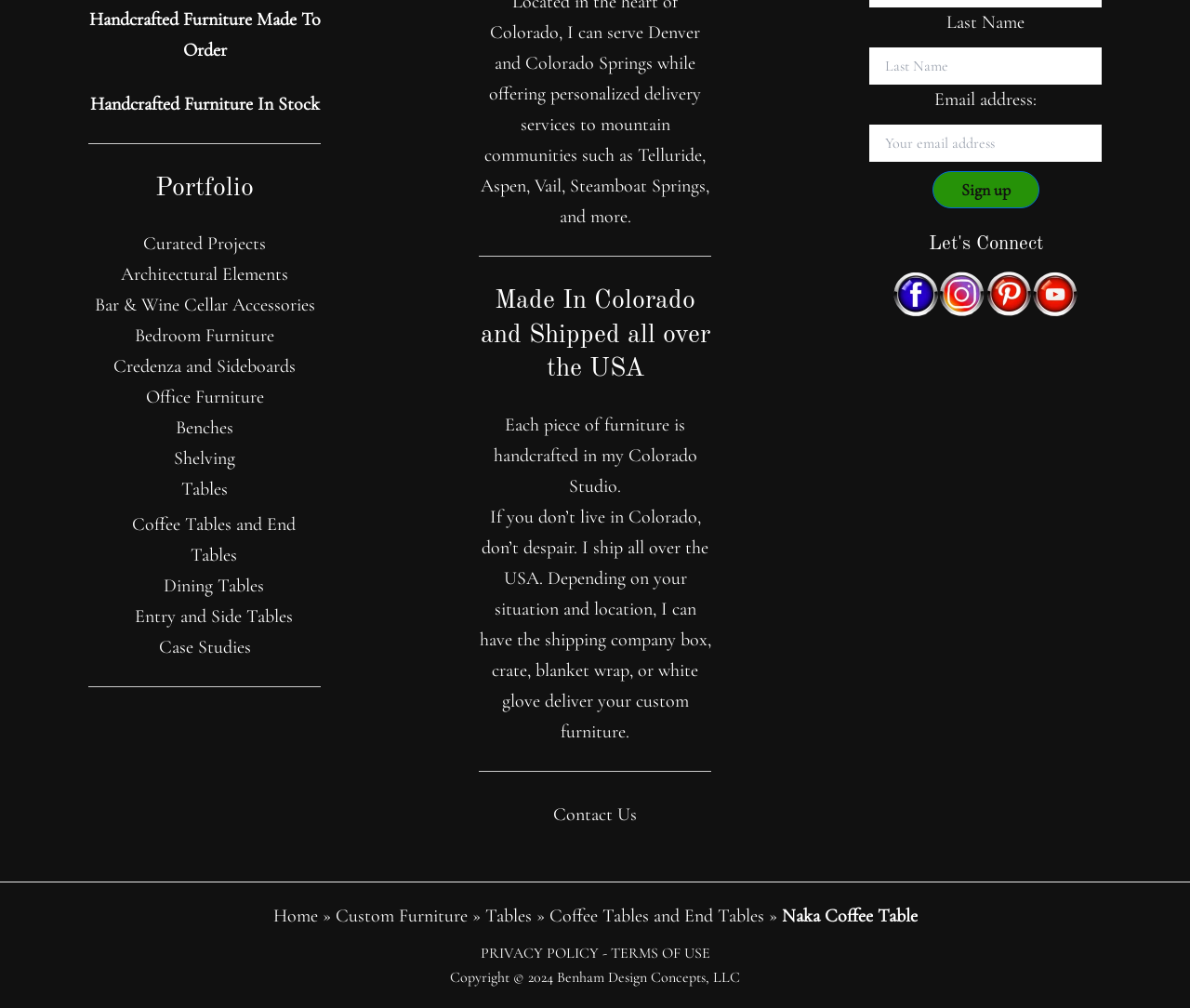Could you specify the bounding box coordinates for the clickable section to complete the following instruction: "Enter your last name"?

[0.73, 0.047, 0.926, 0.084]